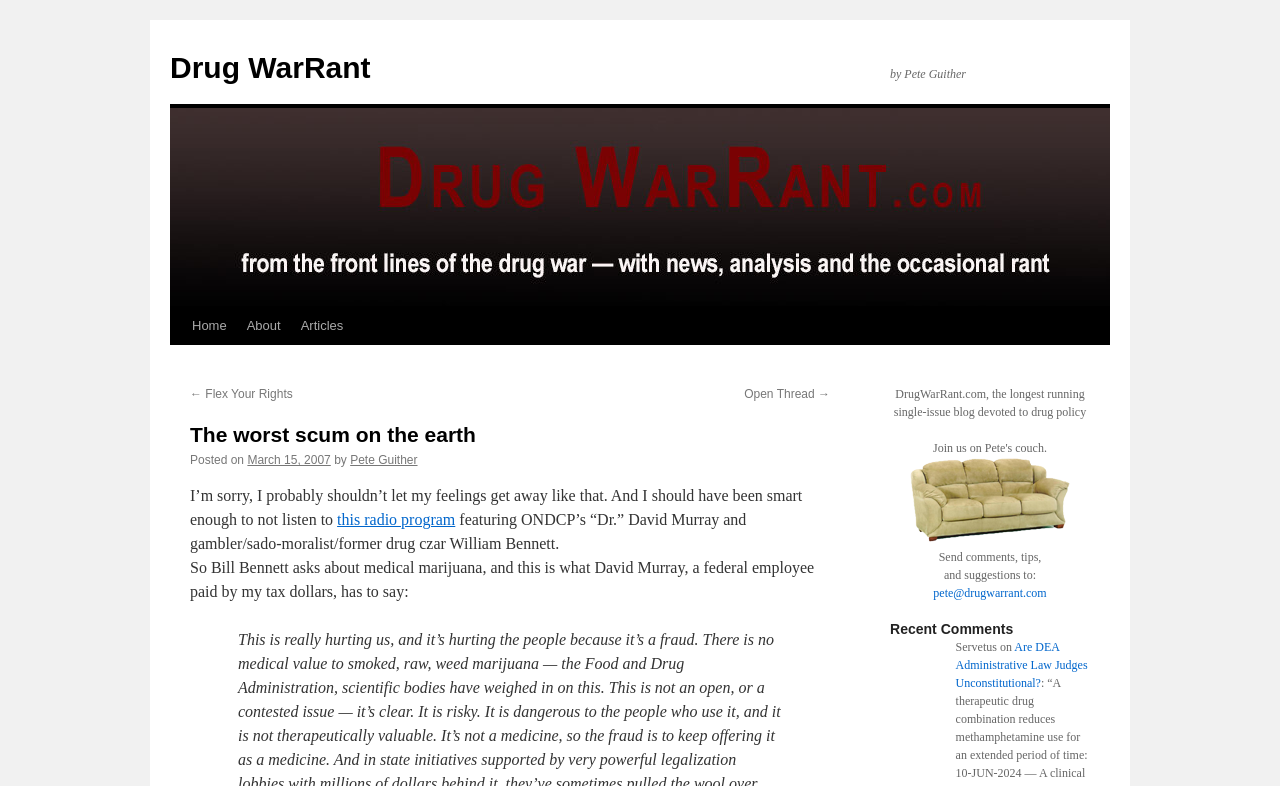Please specify the bounding box coordinates of the region to click in order to perform the following instruction: "Read the article titled 'The worst scum on the earth'".

[0.148, 0.536, 0.648, 0.57]